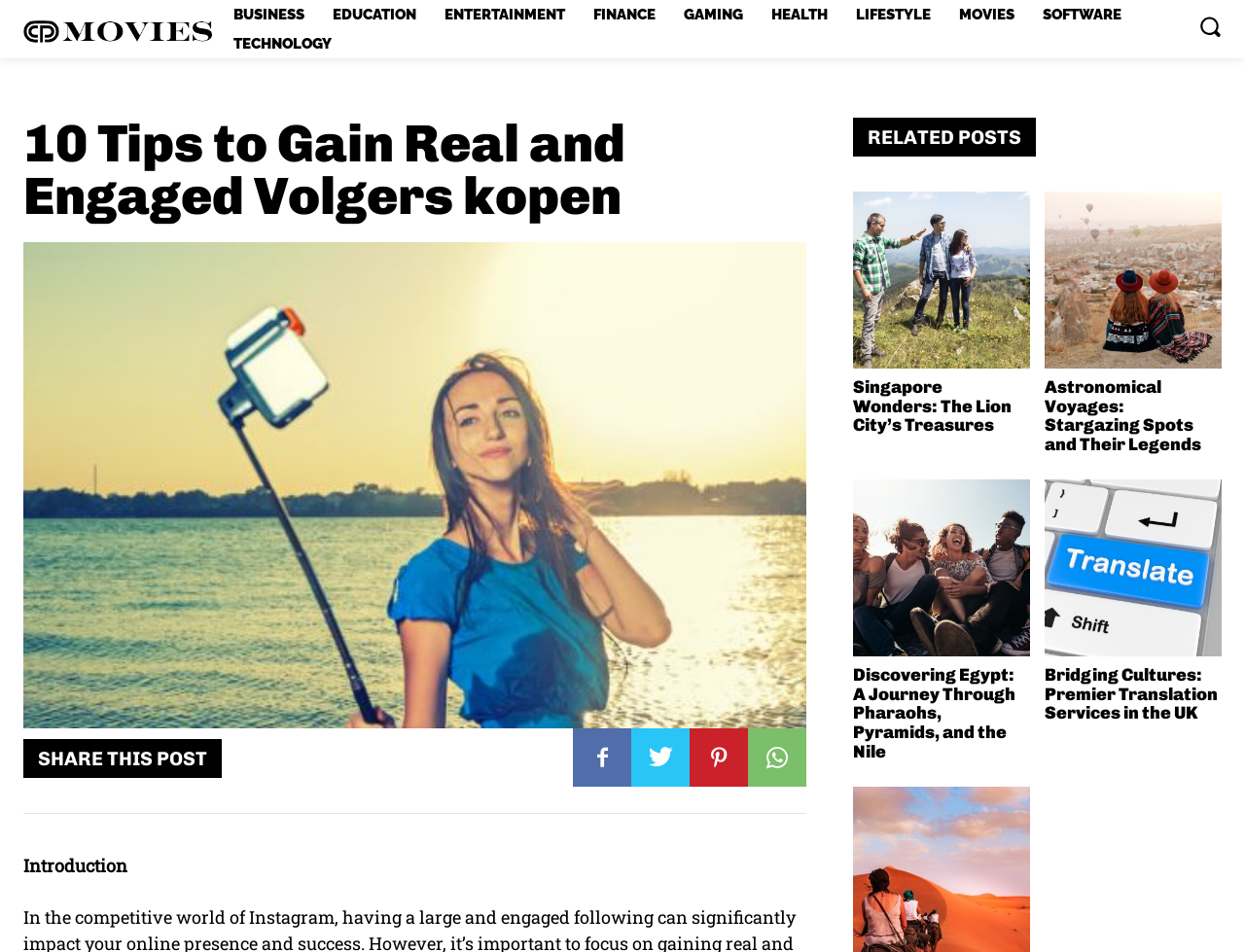Can you pinpoint the bounding box coordinates for the clickable element required for this instruction: "Read the article 'Singapore Wonders: The Lion City’s Treasures'"? The coordinates should be four float numbers between 0 and 1, i.e., [left, top, right, bottom].

[0.685, 0.201, 0.827, 0.387]